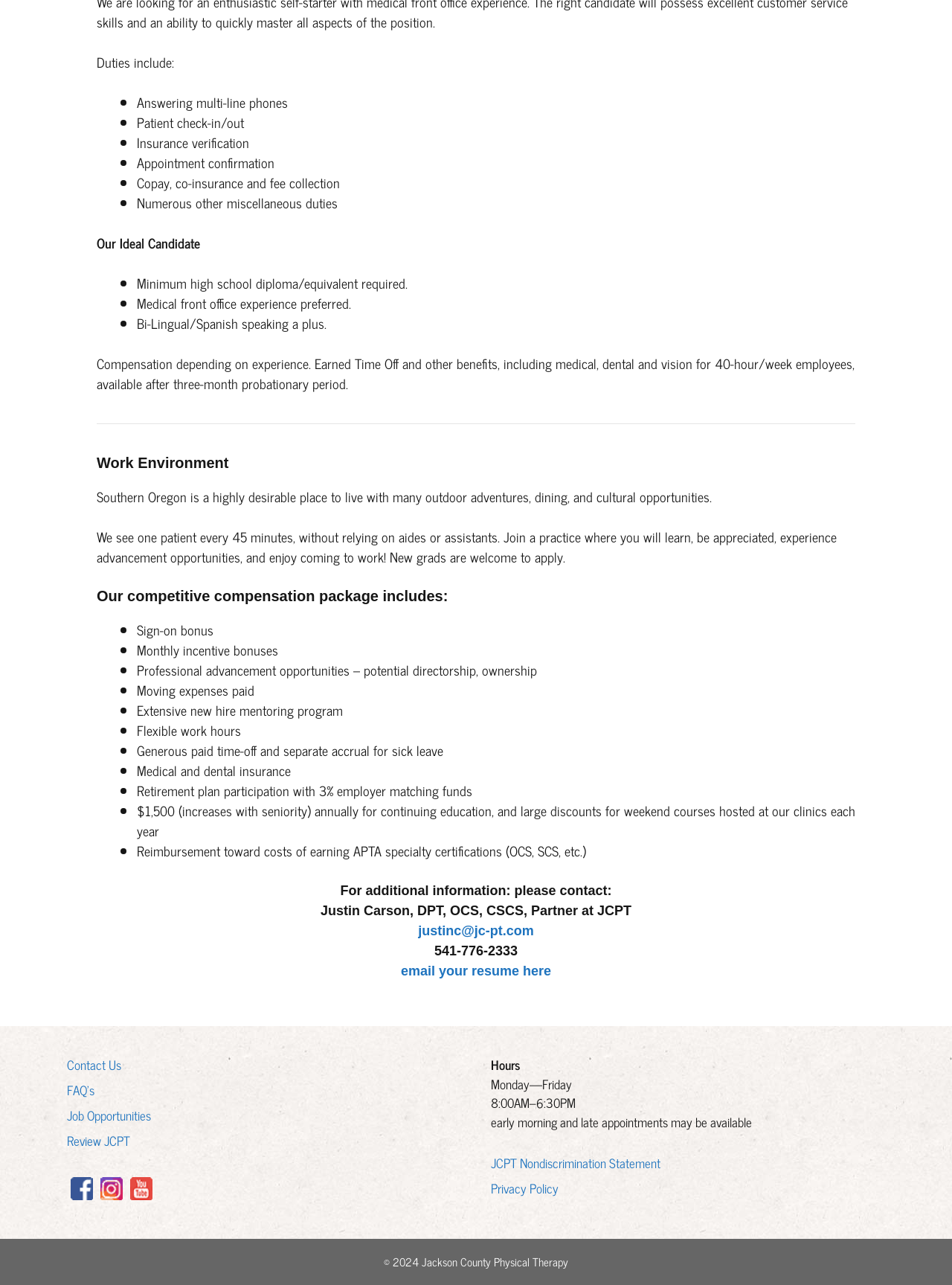Please identify the bounding box coordinates of the clickable area that will fulfill the following instruction: "View JCPT Nondiscrimination Statement". The coordinates should be in the format of four float numbers between 0 and 1, i.e., [left, top, right, bottom].

[0.516, 0.897, 0.694, 0.913]